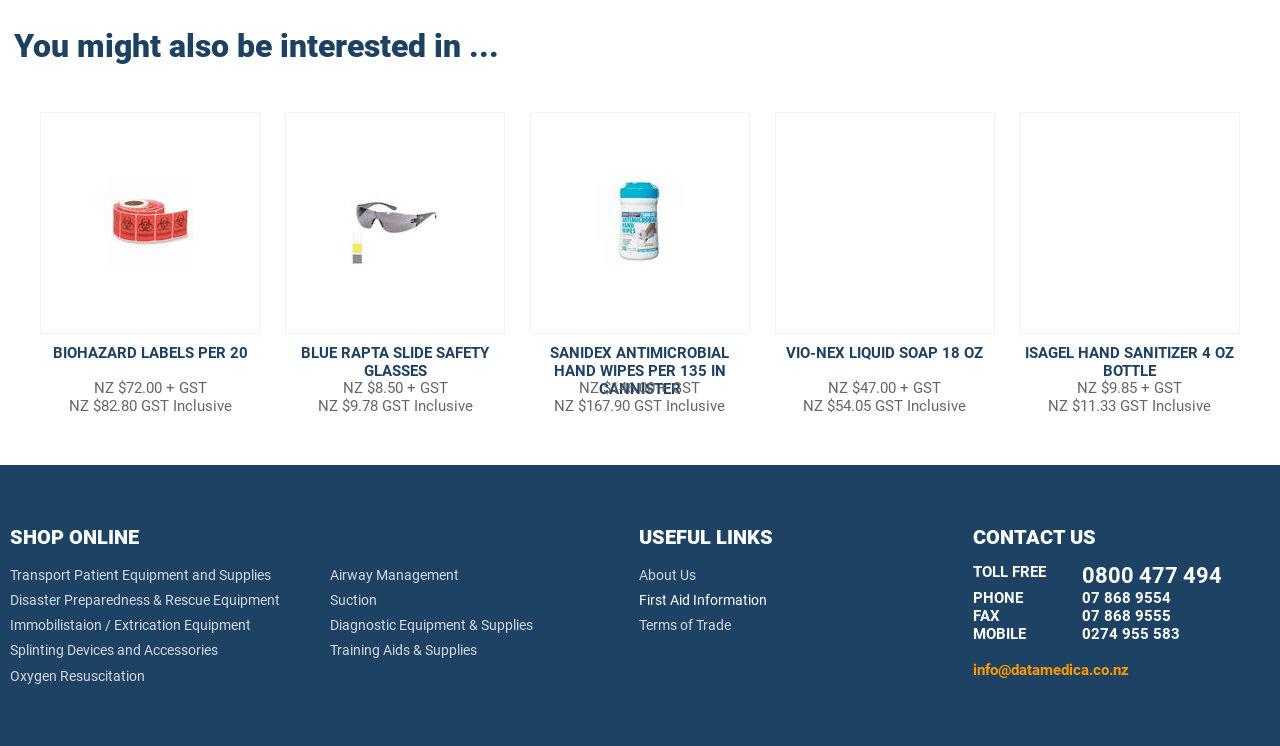Provide a brief response using a word or short phrase to this question:
What are the categories of products in the 'SHOP ONLINE' section?

Transport, Disaster, Immobilisation, etc.